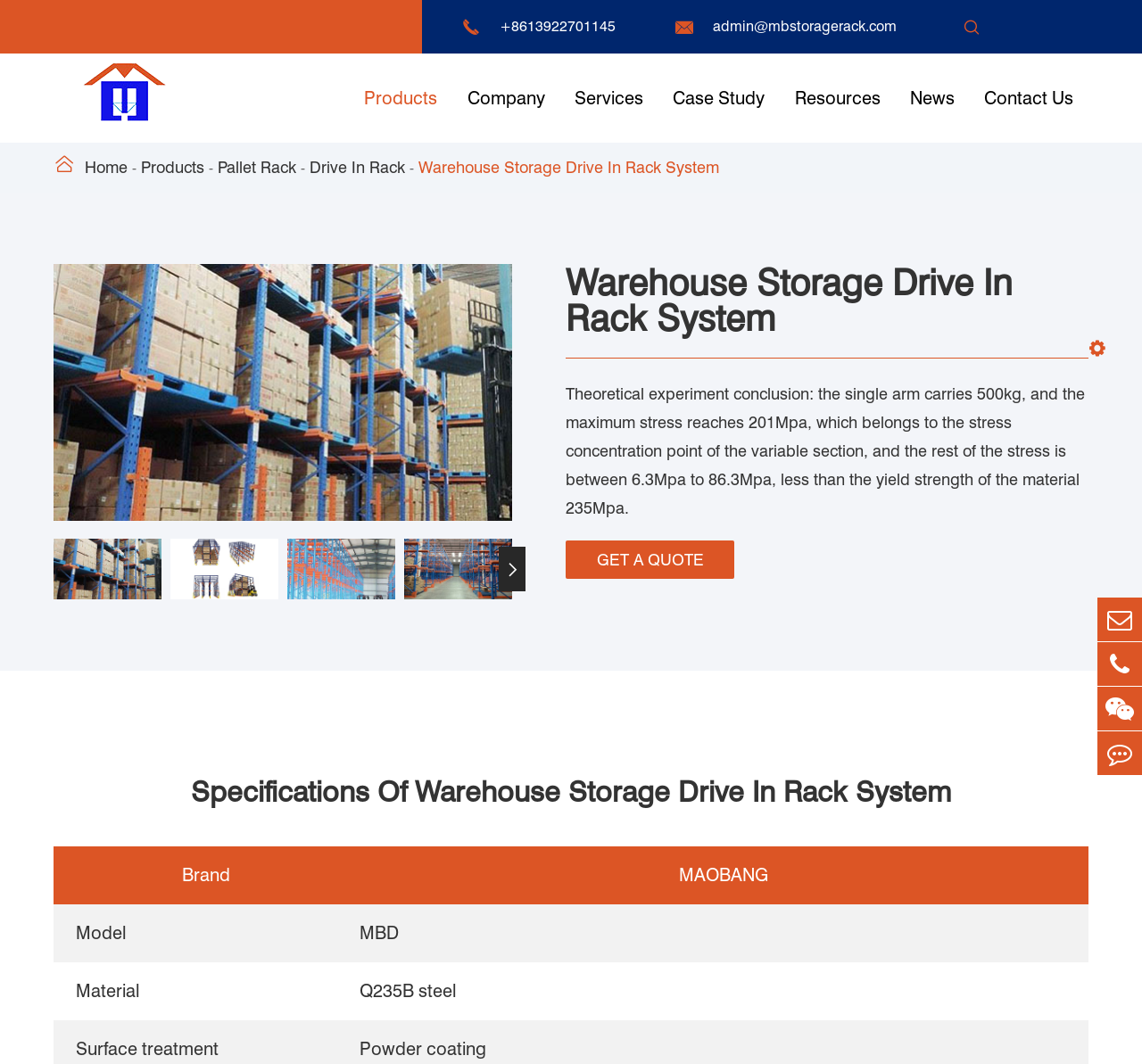Give a short answer to this question using one word or a phrase:
What can you do with the 'GET A QUOTE' button?

Get a quote